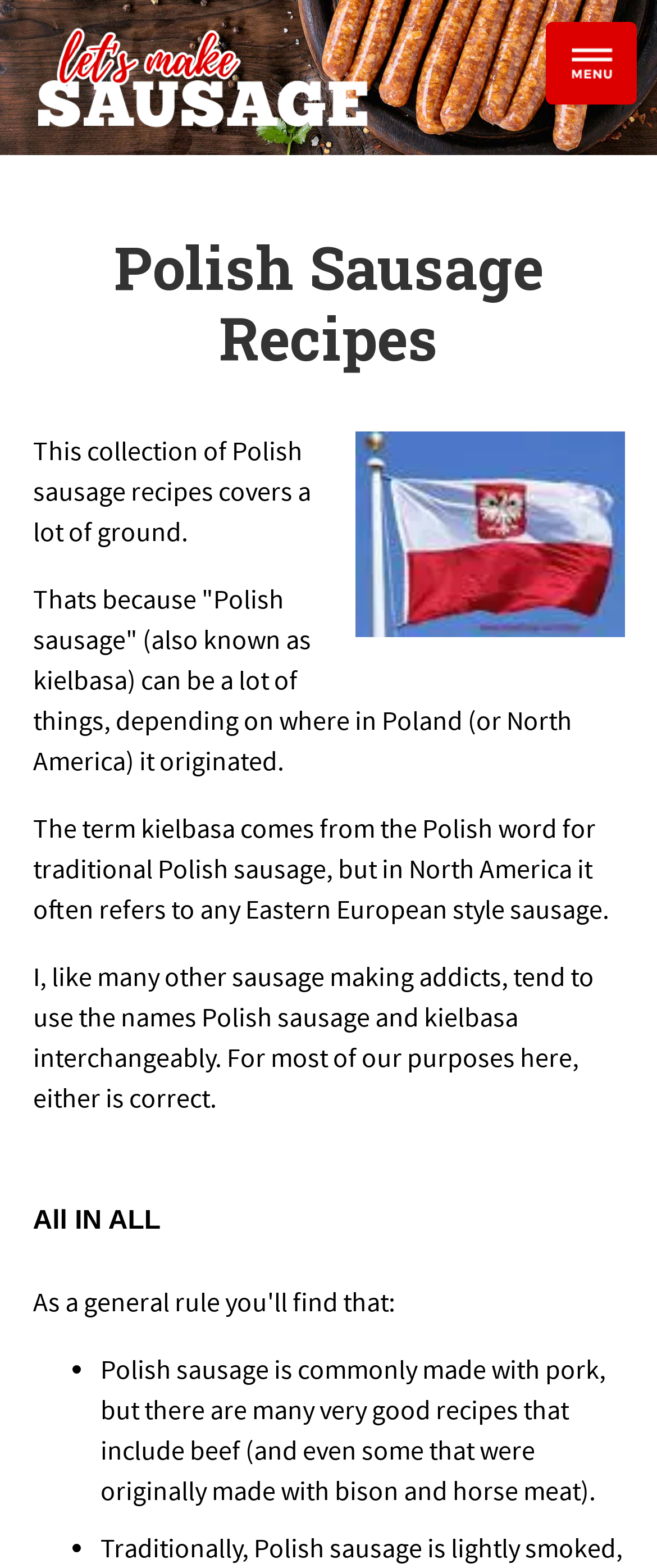Reply to the question below using a single word or brief phrase:
What is the purpose of the Polish flag image on the webpage?

To represent Poland